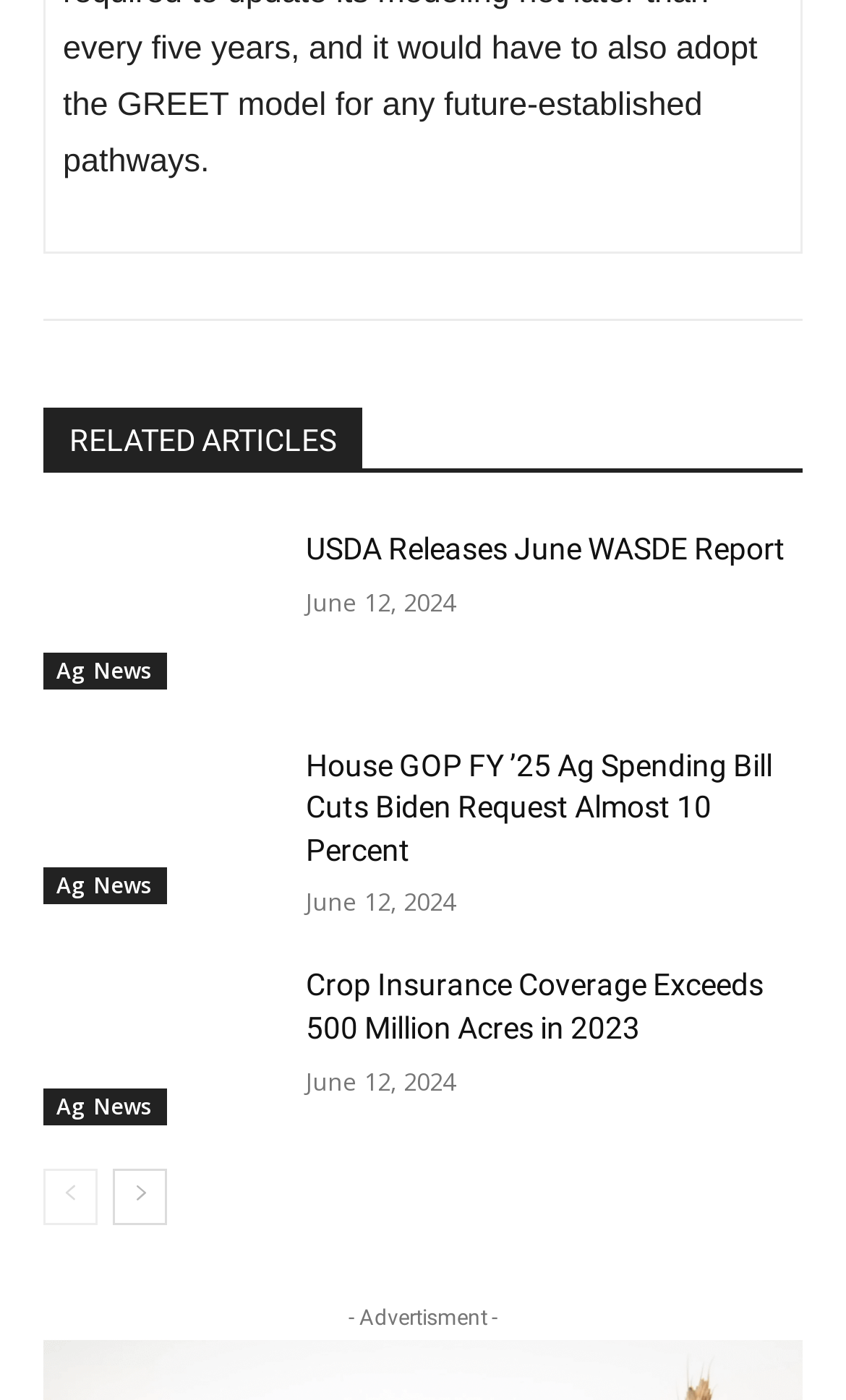What is the purpose of the links at the bottom of the page?
Using the image, answer in one word or phrase.

Navigation